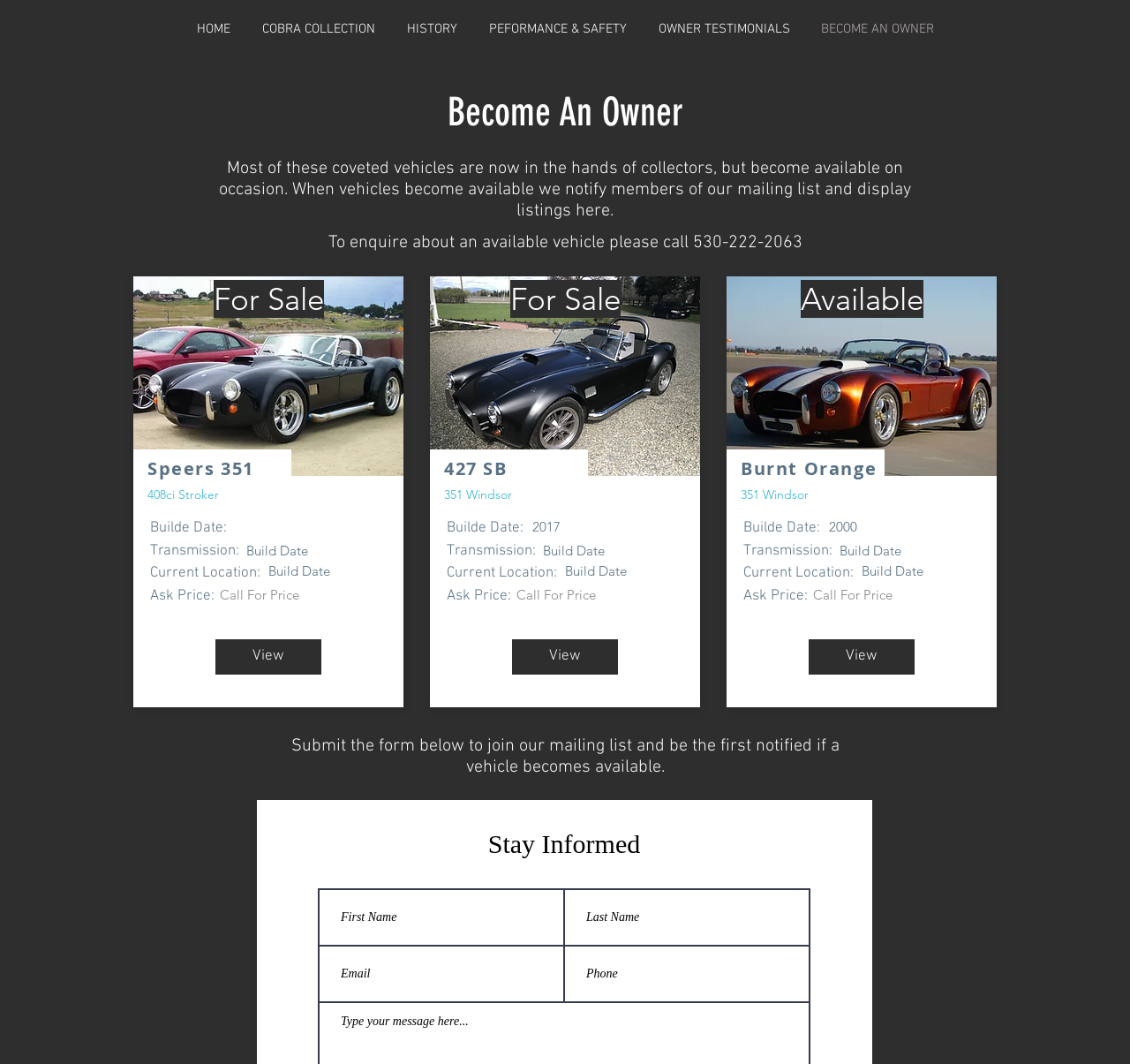Pinpoint the bounding box coordinates of the element you need to click to execute the following instruction: "View vehicle details". The bounding box should be represented by four float numbers between 0 and 1, in the format [left, top, right, bottom].

[0.191, 0.601, 0.284, 0.634]